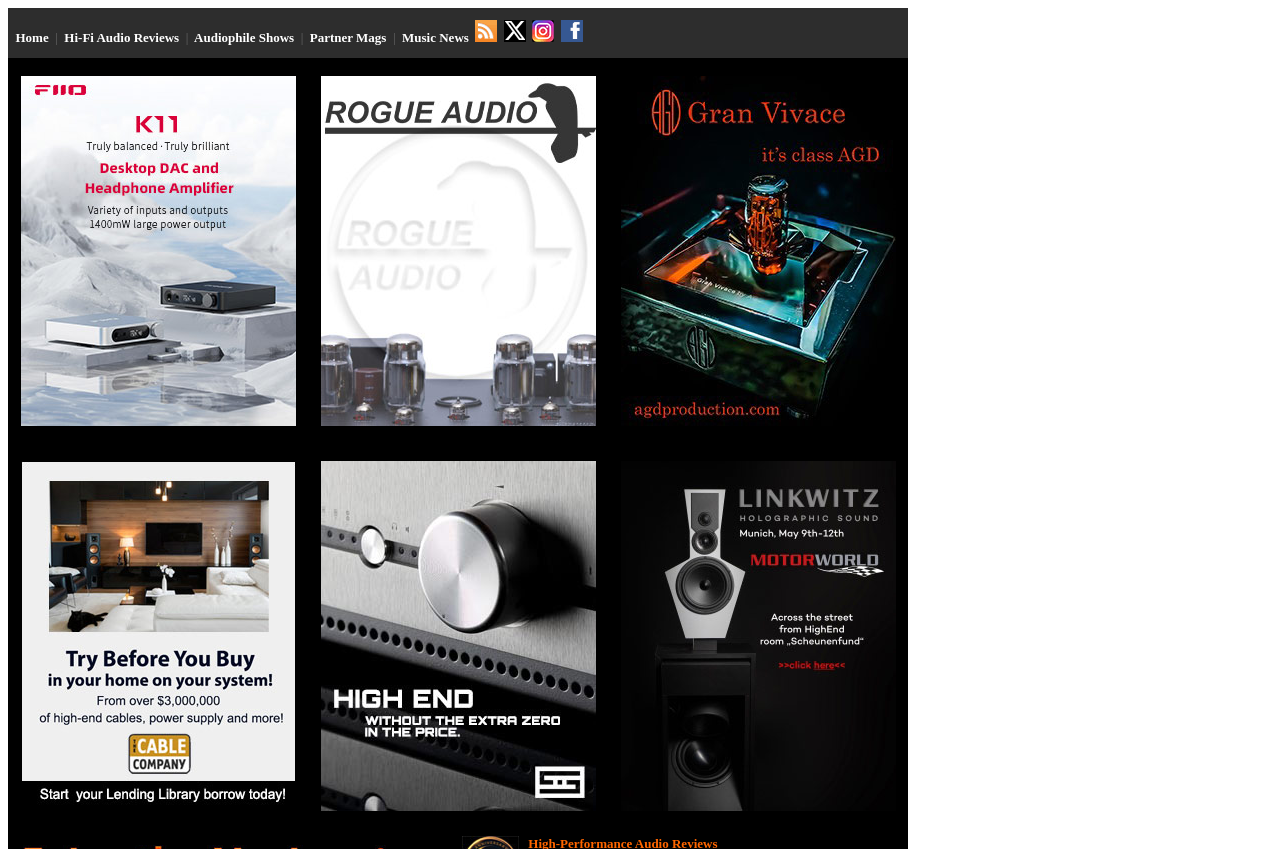Please determine the bounding box coordinates of the section I need to click to accomplish this instruction: "Click on the 'Finance' category".

None